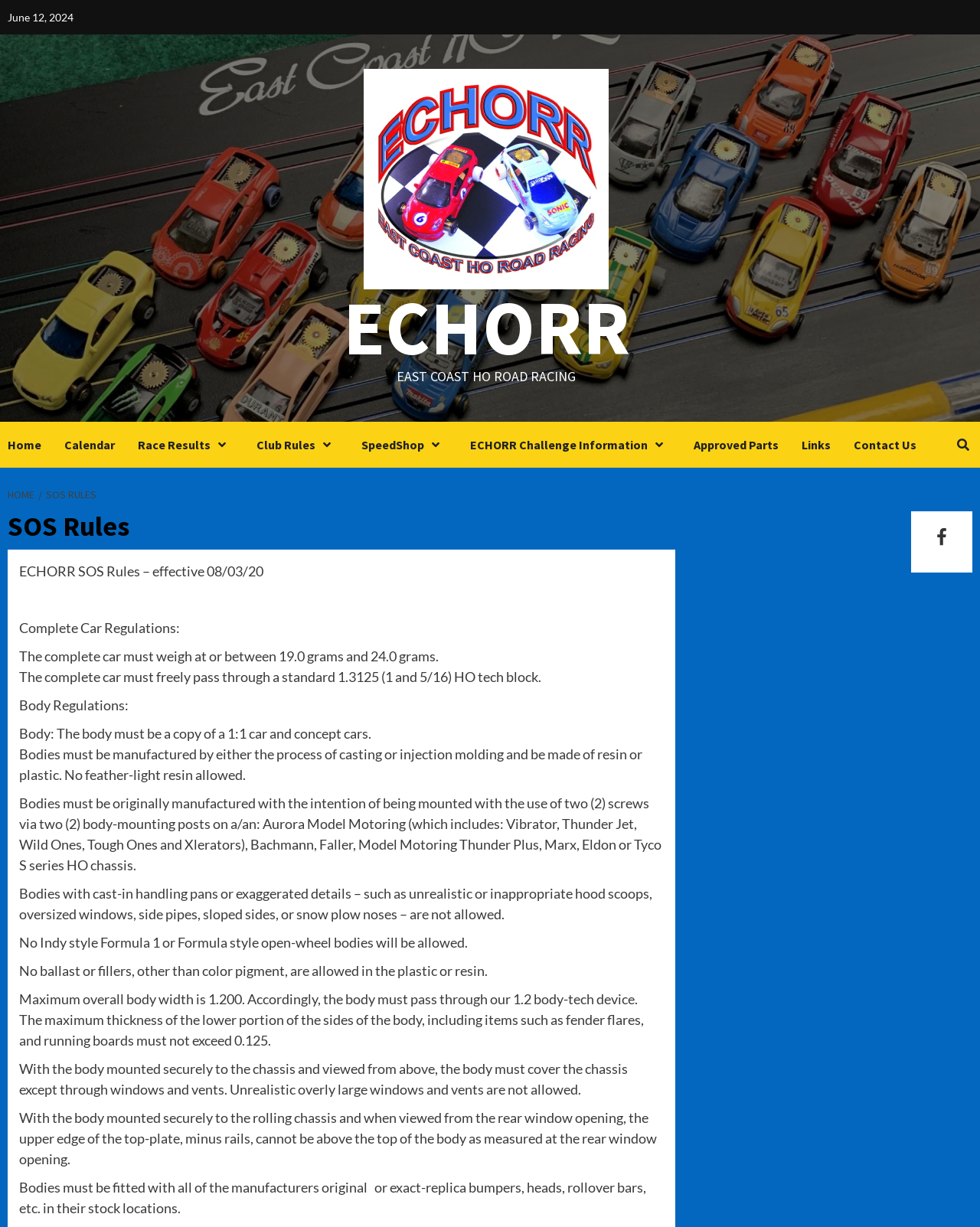Pinpoint the bounding box coordinates of the clickable element to carry out the following instruction: "Check the Club Rules."

[0.262, 0.344, 0.369, 0.381]